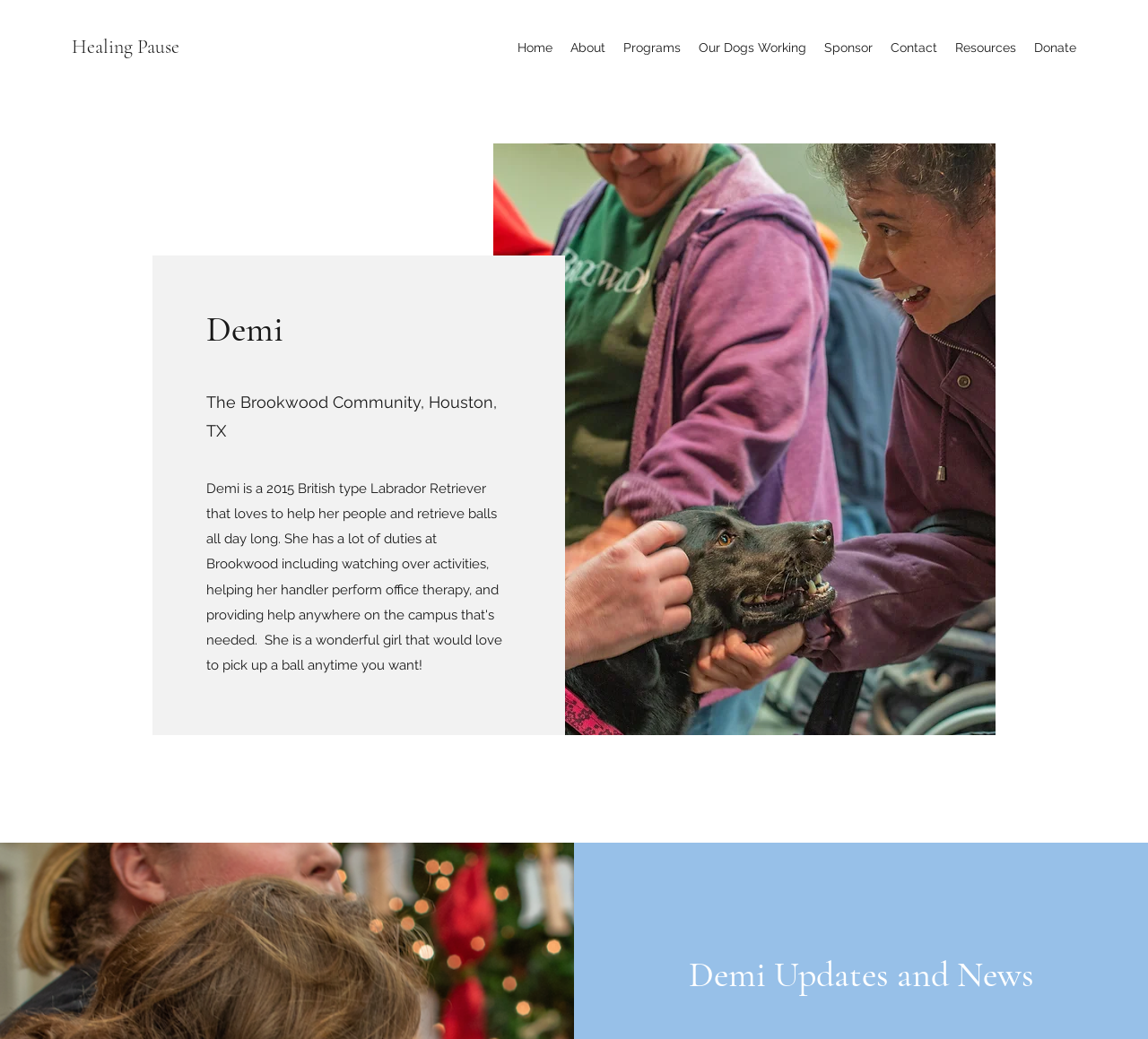Could you find the bounding box coordinates of the clickable area to complete this instruction: "Leave a reply"?

None